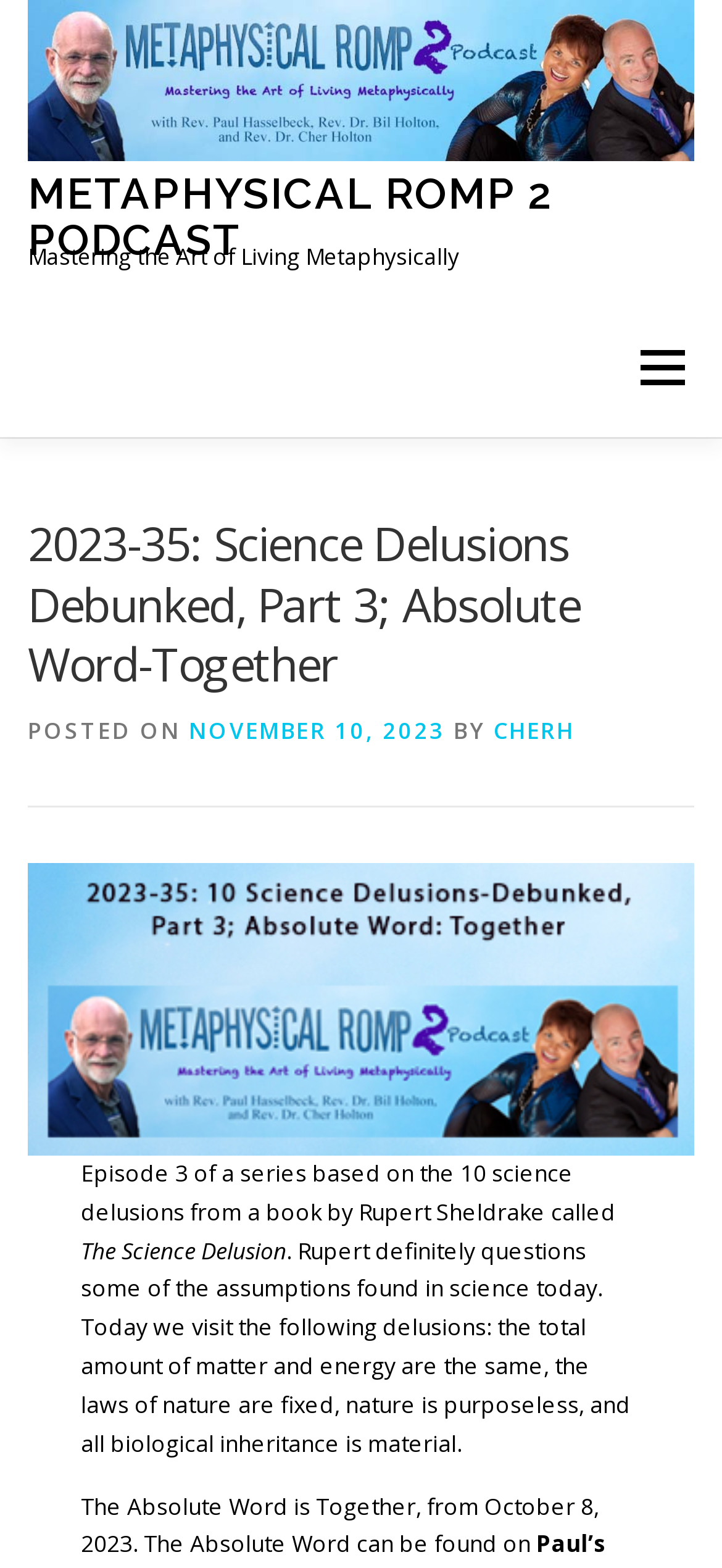What is the name of the person who posted the episode?
Using the information from the image, give a concise answer in one word or a short phrase.

Cherh